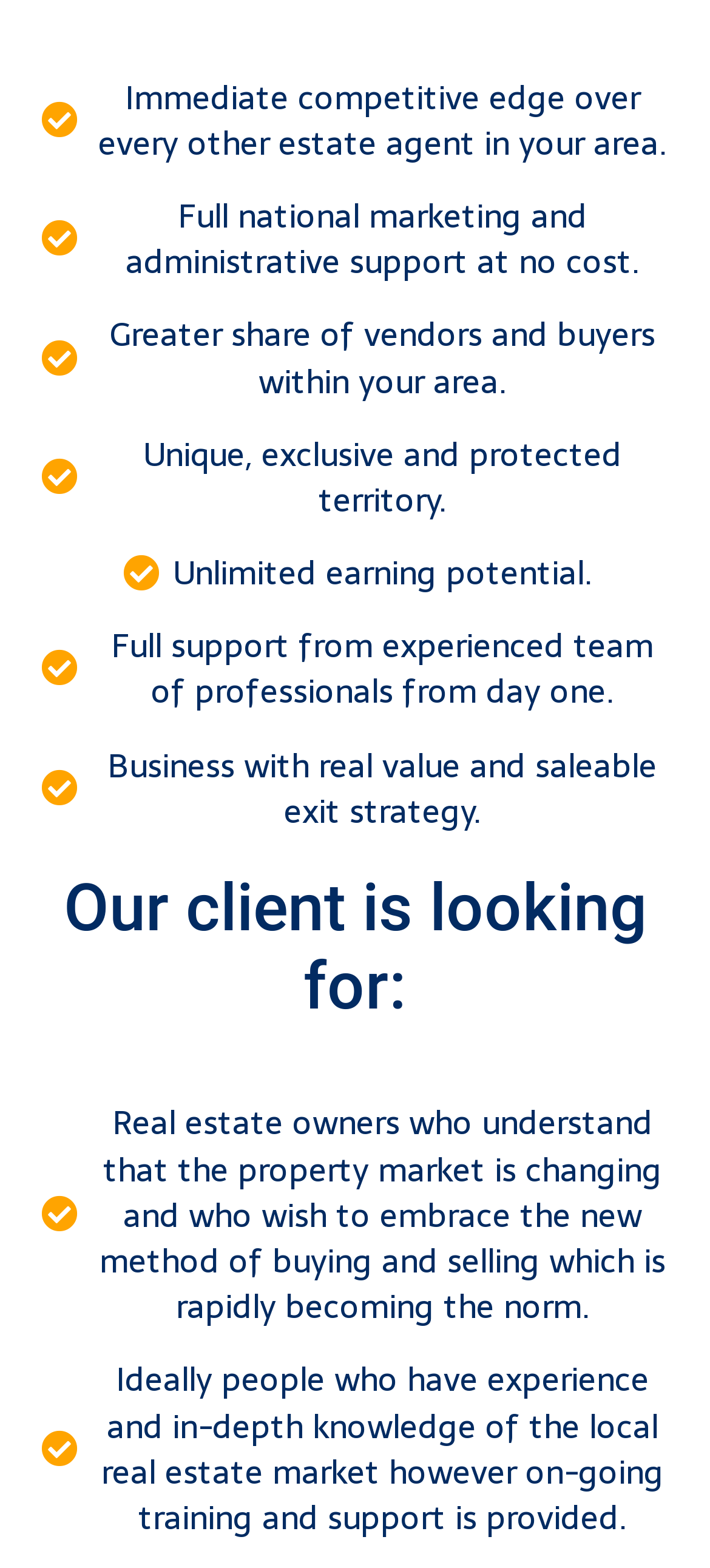What kind of people is the client looking for?
Please provide a single word or phrase as your answer based on the image.

Real estate owners